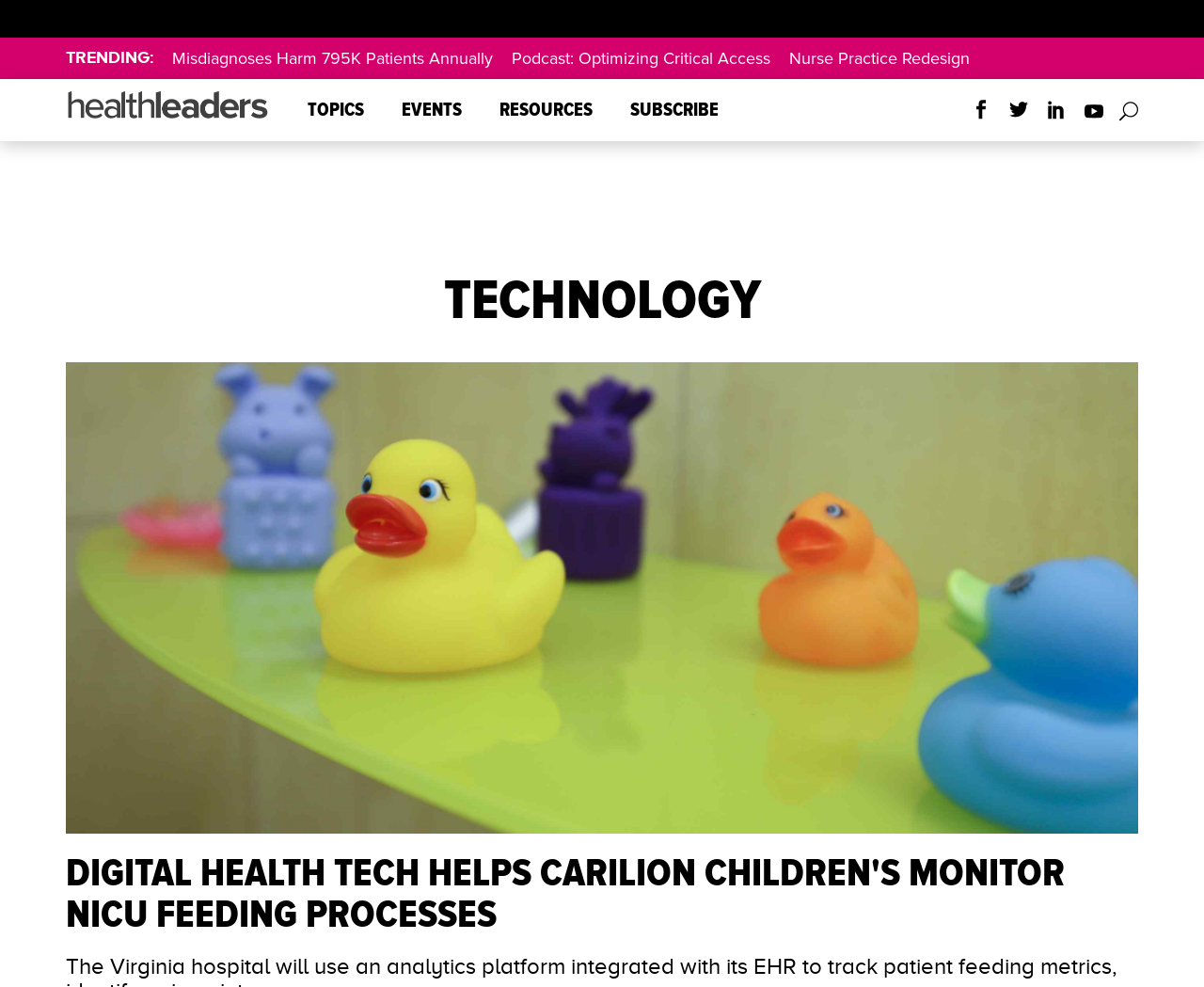What type of content is featured in the 'TRENDING' section?
Please respond to the question with a detailed and thorough explanation.

The 'TRENDING' section contains links to articles with titles such as 'Misdiagnoses Harm 795K Patients Annually' and 'Podcast: Optimizing Critical Access', which suggests that this section features news articles or blog posts related to healthcare technology.